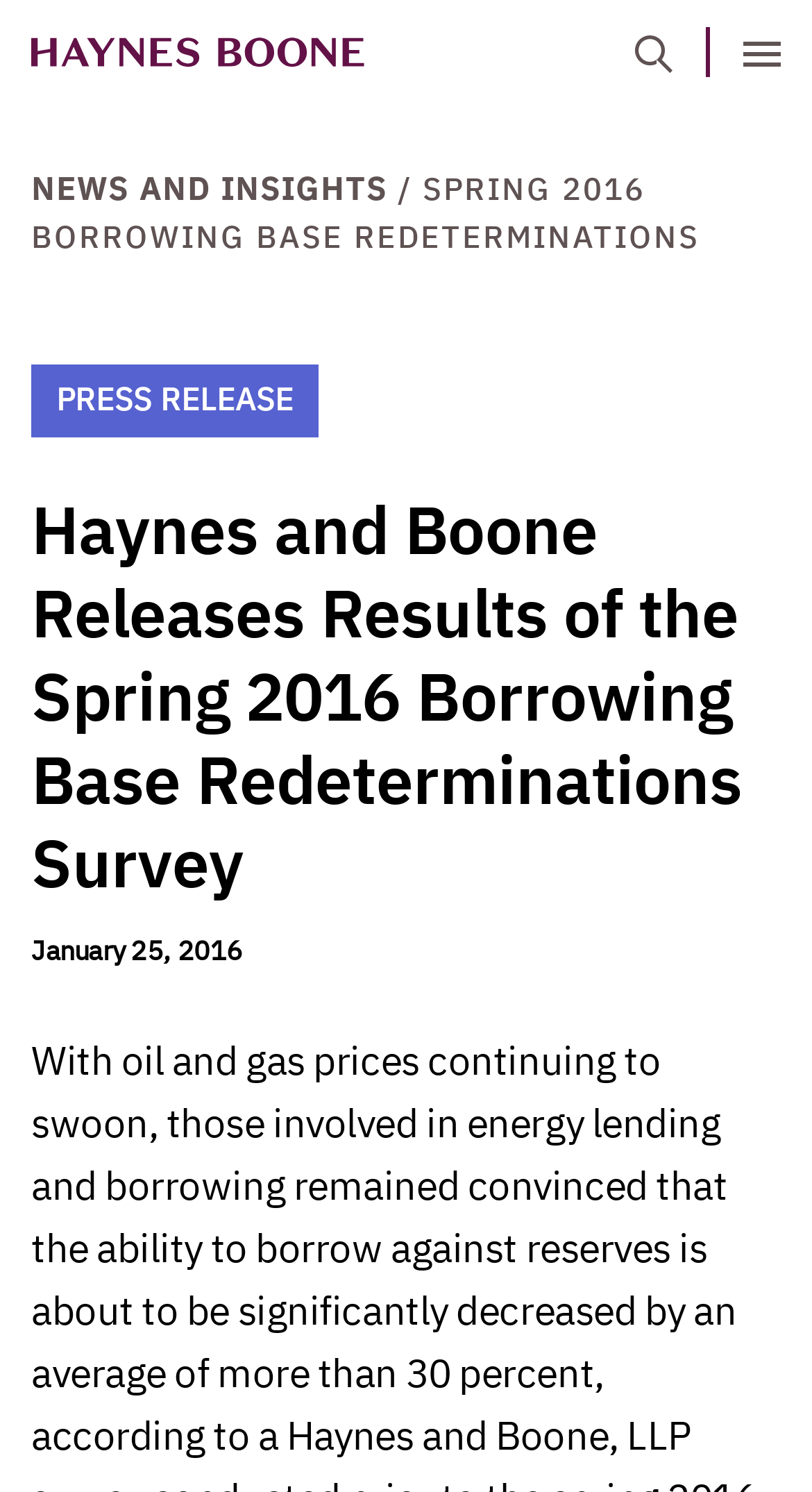What type of content is this?
Using the image, provide a concise answer in one word or a short phrase.

Press Release